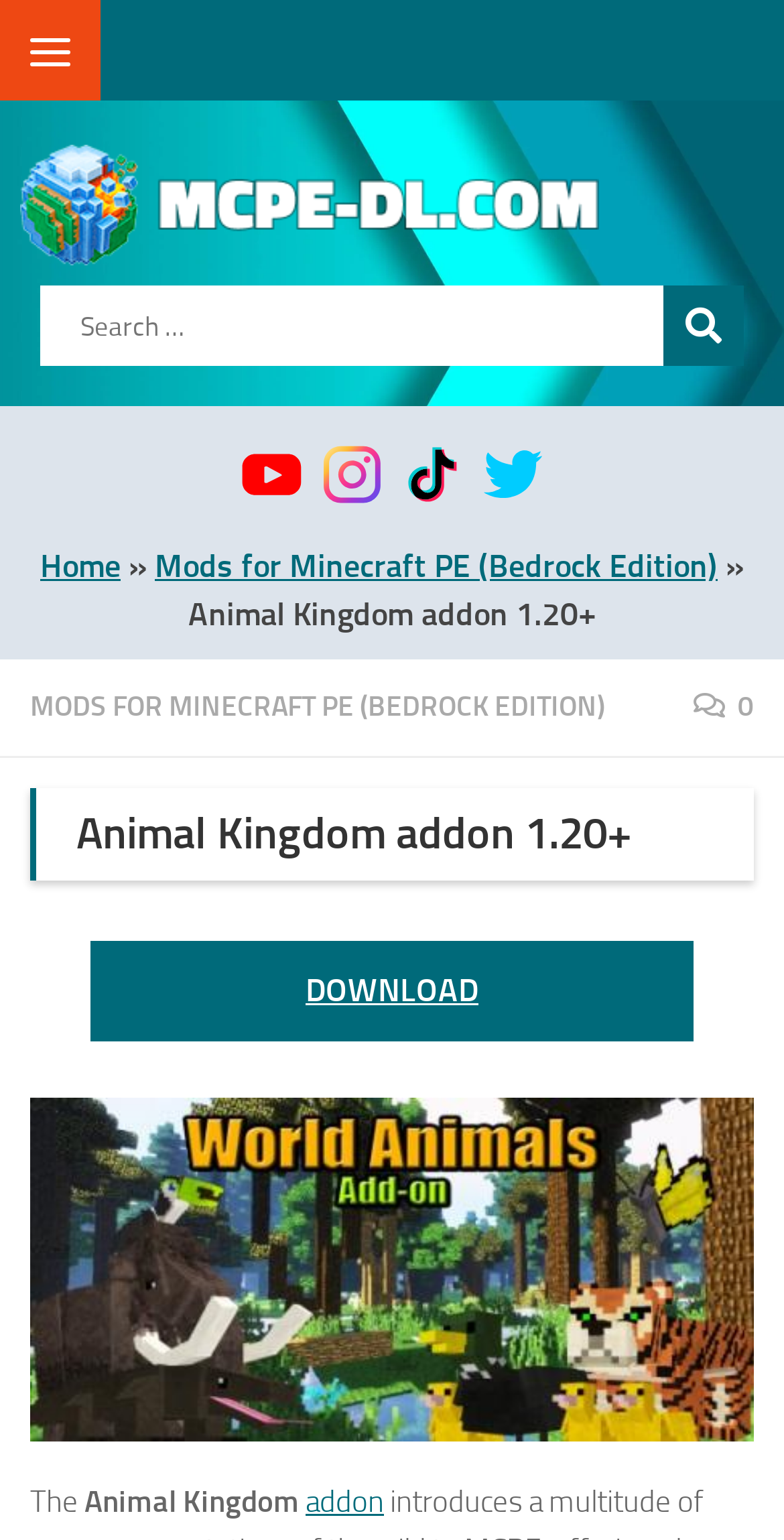Please answer the following question using a single word or phrase: 
What is the name of the website?

MCPE-DL.COM